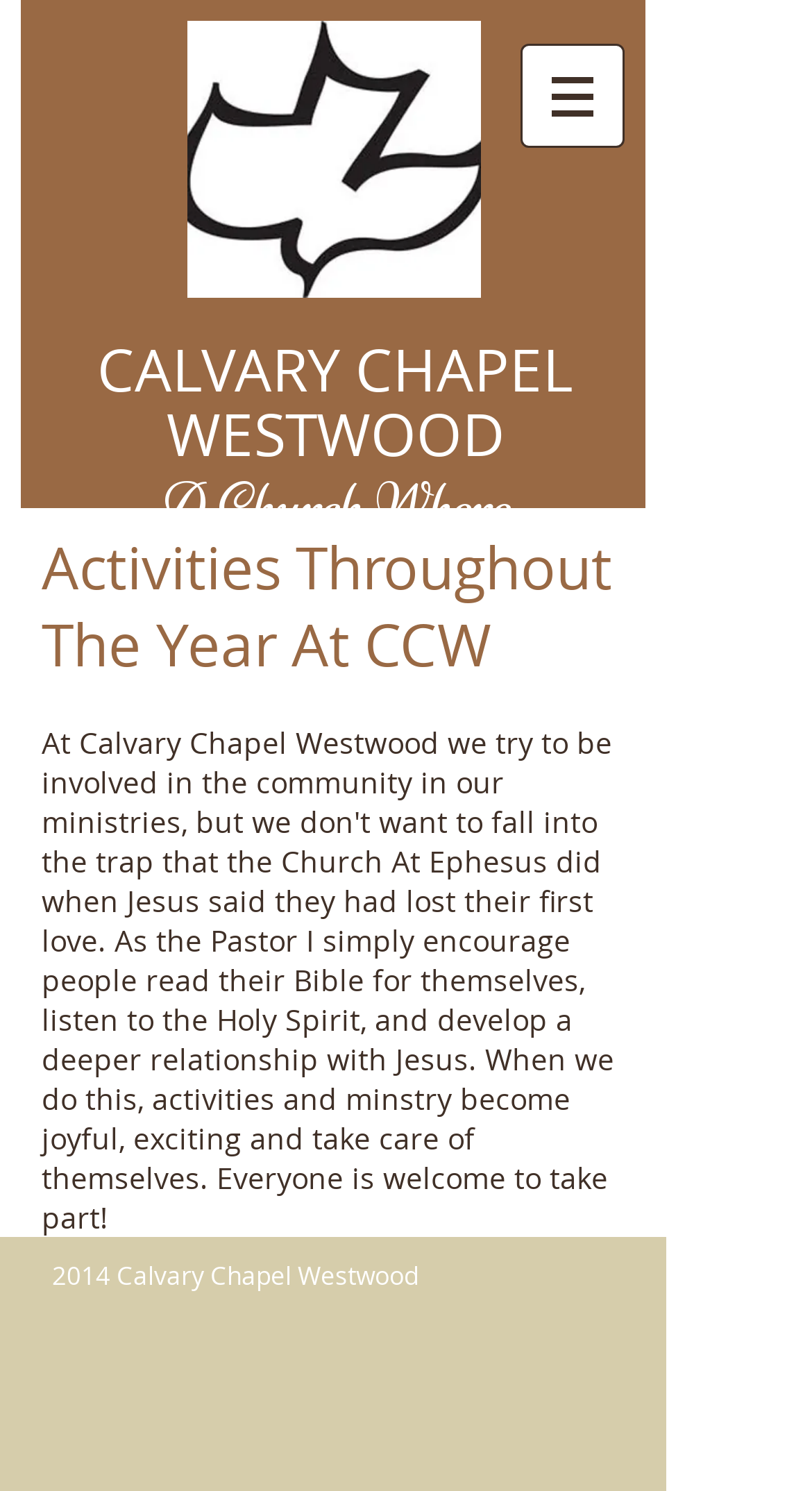What is the purpose of the 'Site' navigation?
Please describe in detail the information shown in the image to answer the question.

I found a navigation element with the text 'Site', which is likely a navigation menu to other parts of the website. It also has a button with a dropdown icon, indicating that it has a popup menu.